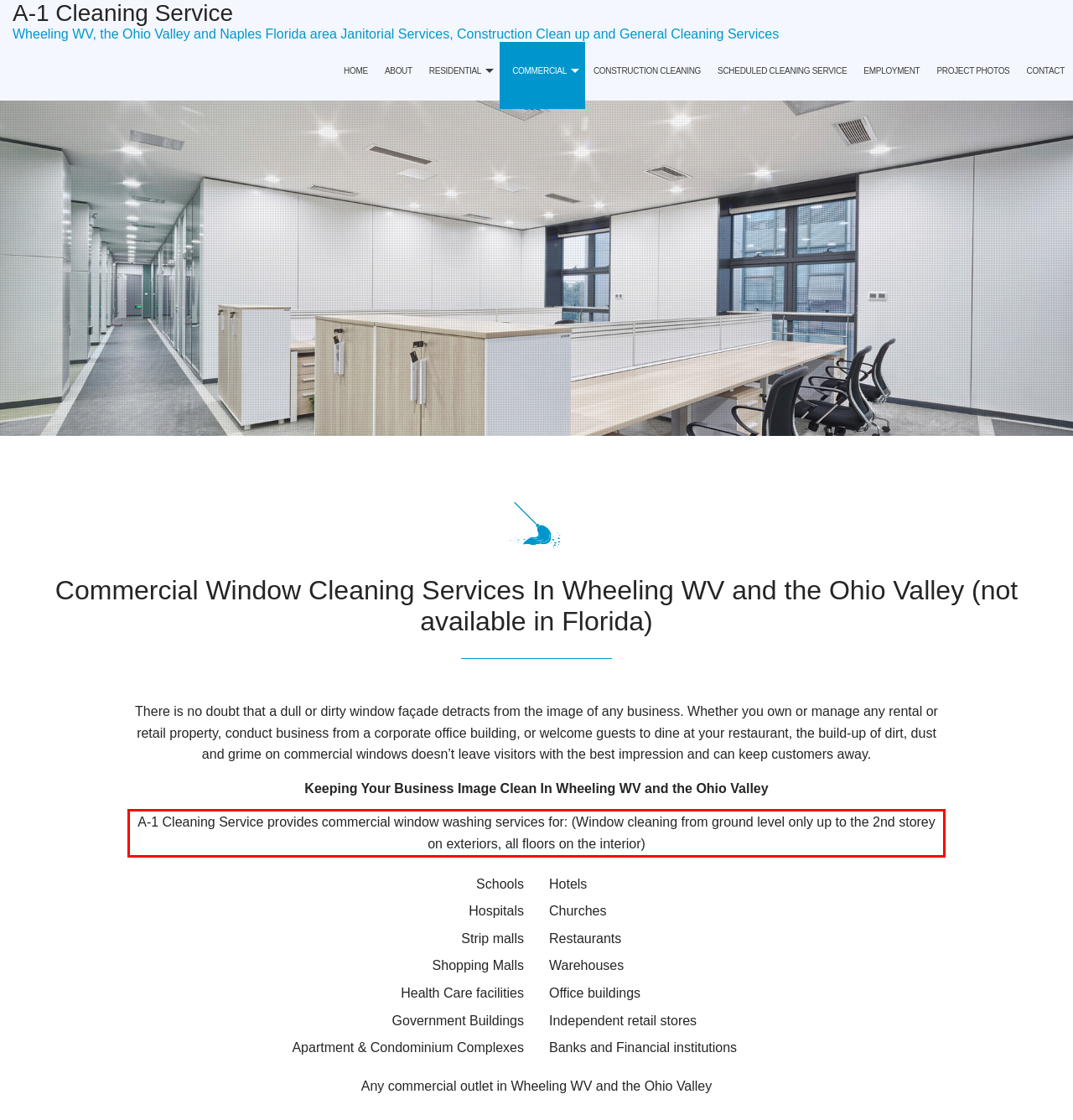Please perform OCR on the text content within the red bounding box that is highlighted in the provided webpage screenshot.

A-1 Cleaning Service provides commercial window washing services for: (Window cleaning from ground level only up to the 2nd storey on exteriors, all floors on the interior)